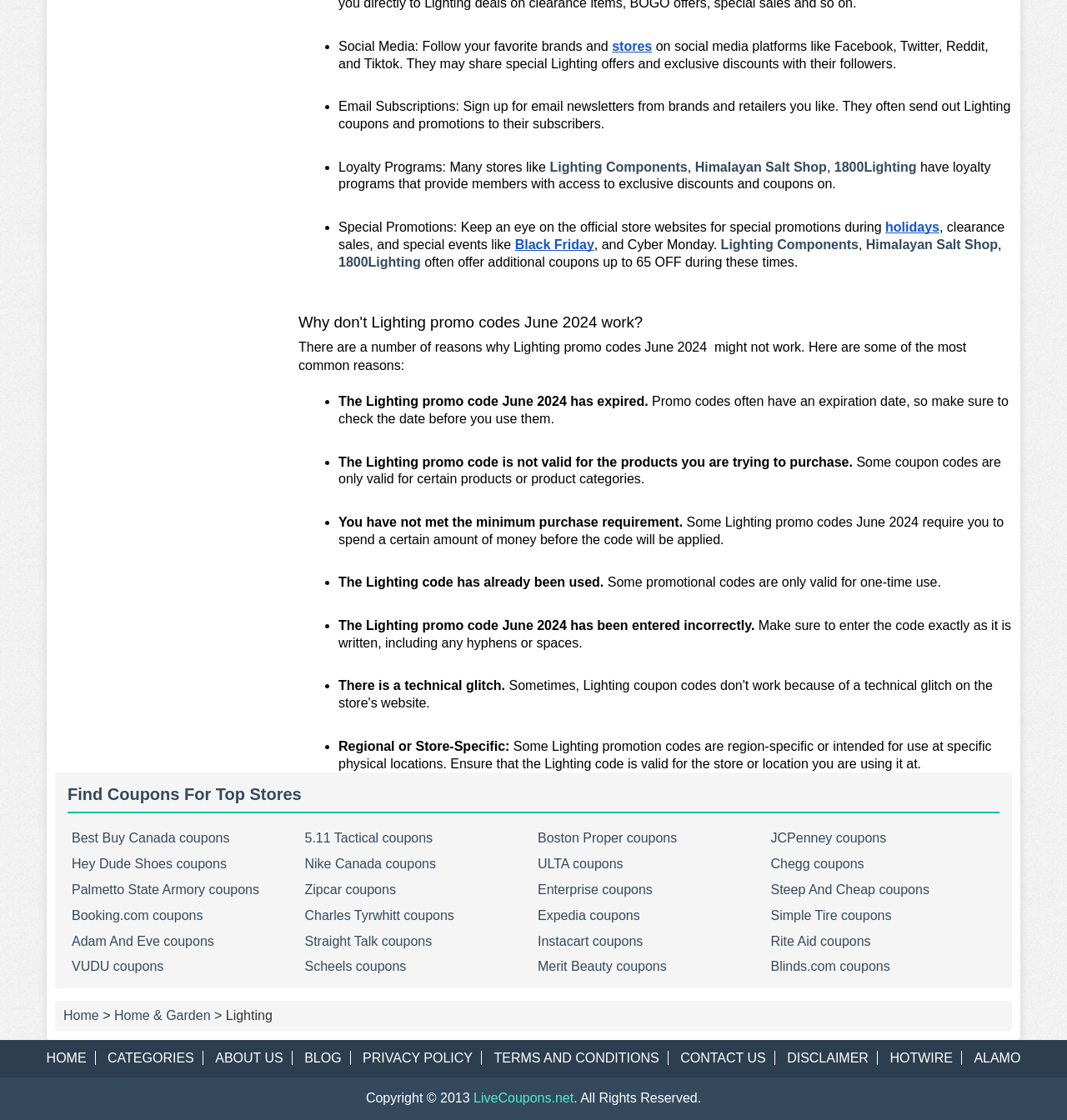Identify the bounding box for the UI element specified in this description: "Simple Tire coupons". The coordinates must be four float numbers between 0 and 1, formatted as [left, top, right, bottom].

[0.722, 0.811, 0.836, 0.823]